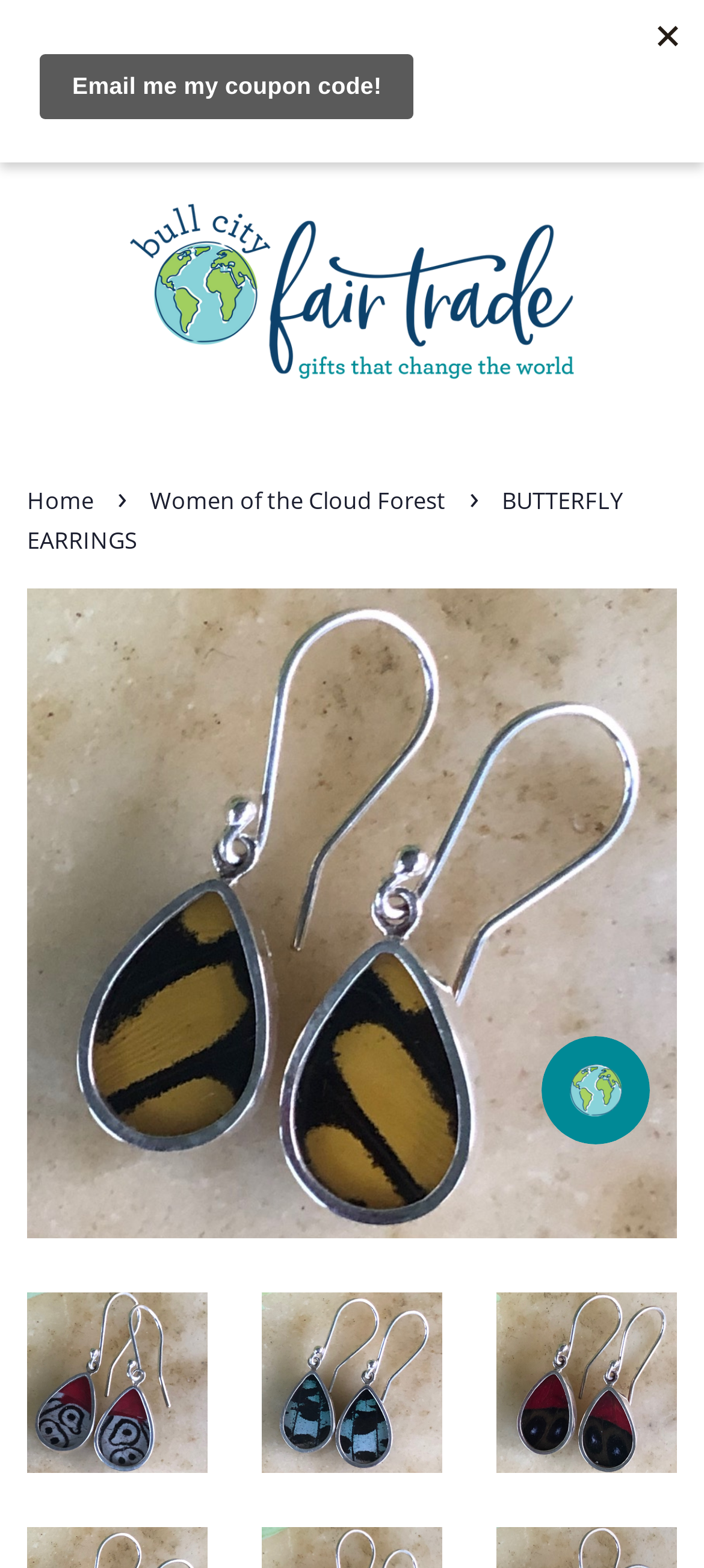Extract the bounding box coordinates of the UI element described: "Menu". Provide the coordinates in the format [left, top, right, bottom] with values ranging from 0 to 1.

[0.038, 0.041, 0.21, 0.08]